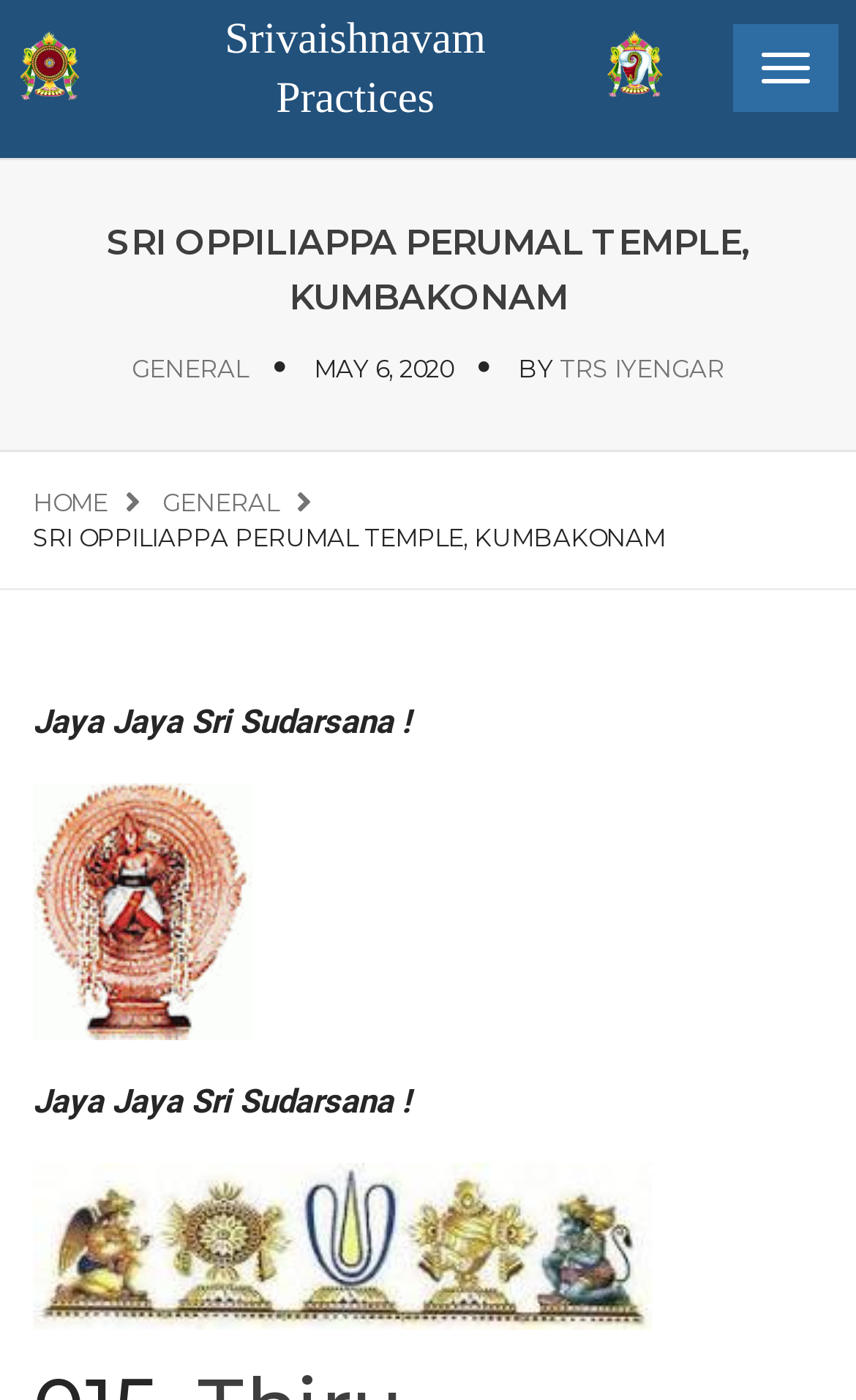Utilize the details in the image to give a detailed response to the question: What is the name of the temple?

The name of the temple can be found in the heading 'SRI OPPILIAPPA PERUMAL TEMPLE, KUMBAKONAM' which is located at the top of the webpage.